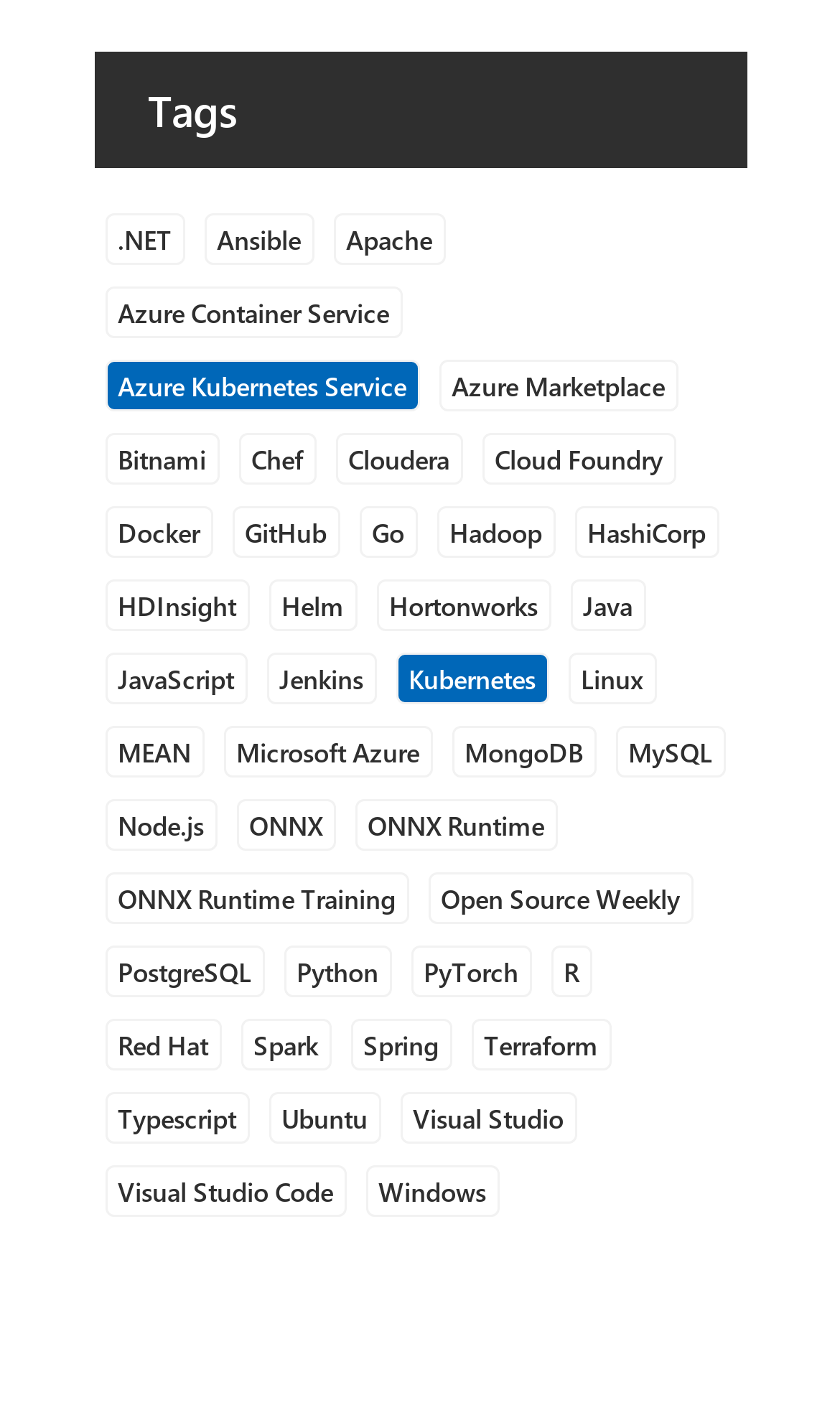Please indicate the bounding box coordinates of the element's region to be clicked to achieve the instruction: "go to TDPel homepage". Provide the coordinates as four float numbers between 0 and 1, i.e., [left, top, right, bottom].

None